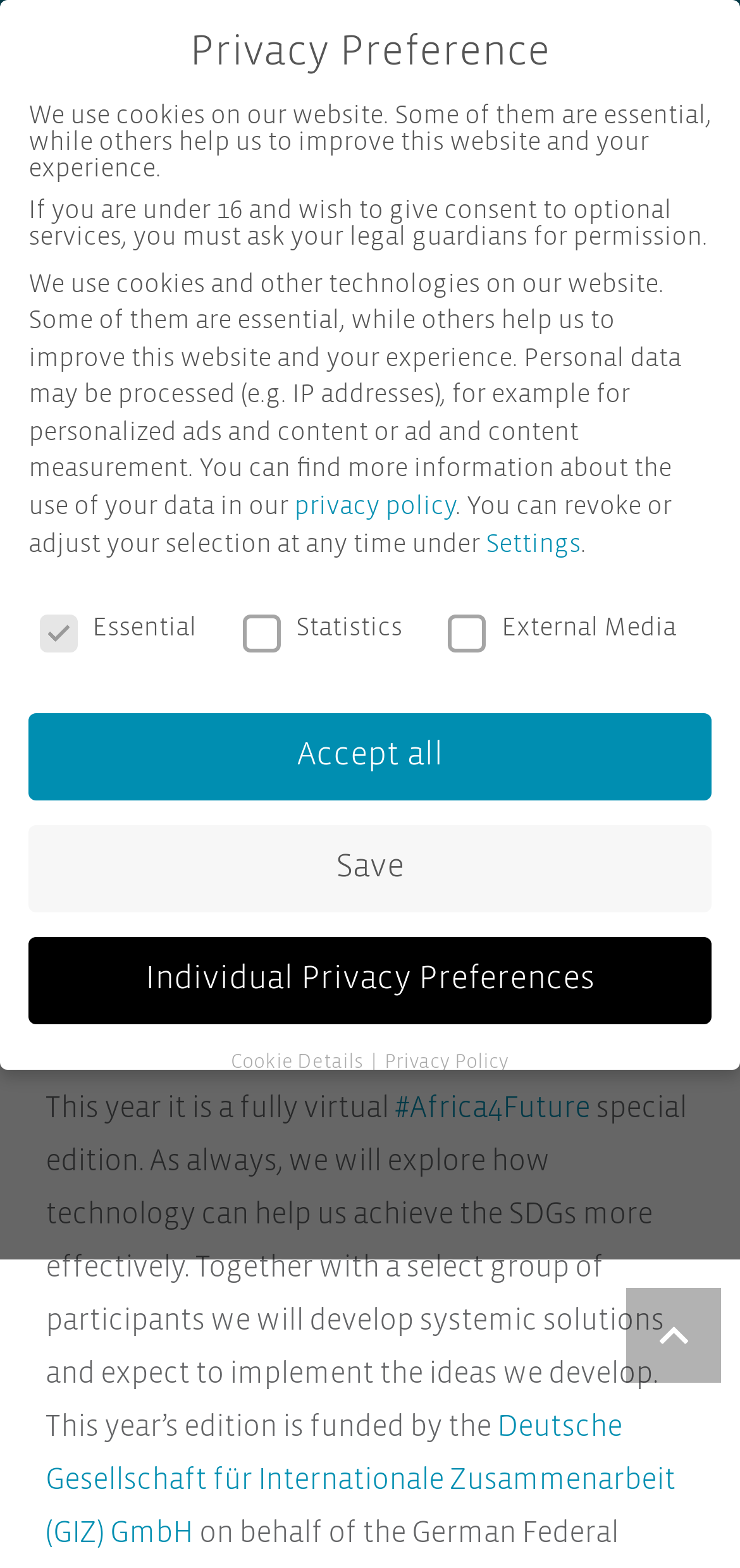Create a detailed summary of all the visual and textual information on the webpage.

The webpage is announcing the third ii2030 initiative, a fully virtual #Africa4Future special edition. At the top left corner, there is an "endeva-logo" link. On the top right corner, there is a "Menu" link. Below the logo, there are several links, including "About us", "What we do", "Systems", "People", "Partners", "Publications", and "Blog", which are aligned horizontally and centered on the page.

The main content of the webpage starts with a heading "Join the third ii2030 initiative!" followed by a timestamp "2 August 2020 at 16:46:11 +00:00" and a note "4 years ago". The main text announces the initiative and explains its purpose, including exploring how technology can help achieve the Sustainable Development Goals (SDGs) more effectively. The text also mentions that the initiative is funded by the Deutsche Gesellschaft für Internationale Zusammenarbeit (GIZ) GmbH.

At the bottom right corner, there is a "Back to top" button. Below the main content, there is a section about privacy preferences, which includes a heading "Privacy Preference" and several paragraphs of text explaining the use of cookies and other technologies on the website. There are also several buttons and links, including "Accept all", "Save", "Individual Privacy Preferences", "Cookie Details", and "Privacy Policy", which allow users to adjust their privacy settings.

In the privacy preference section, there are three checkboxes for "Essential", "Statistics", and "External Media", which are accompanied by brief descriptions. The "Essential" checkbox is checked by default, while the other two are not.